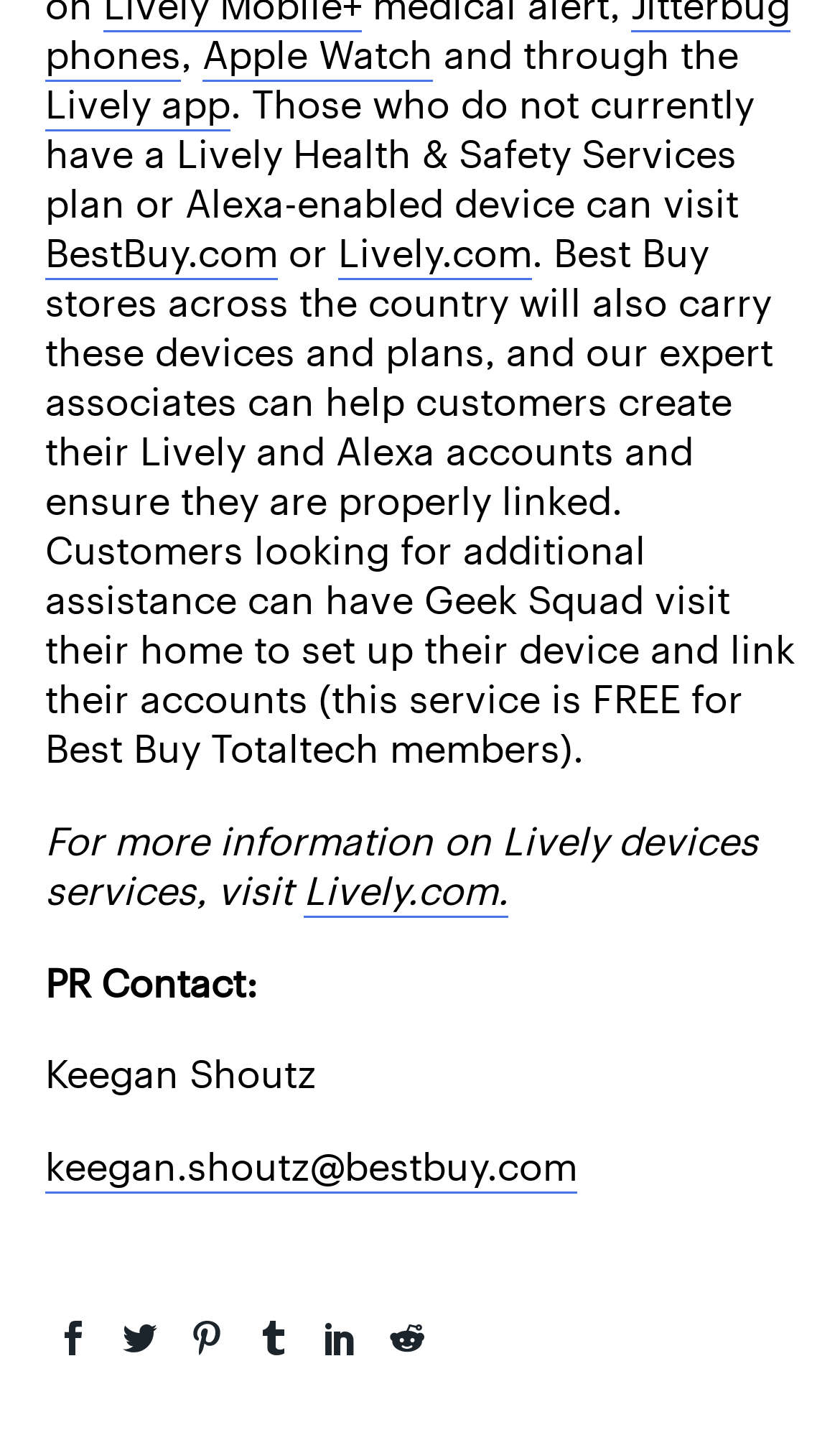Predict the bounding box for the UI component with the following description: "title="Pinterest"".

[0.226, 0.917, 0.267, 0.941]